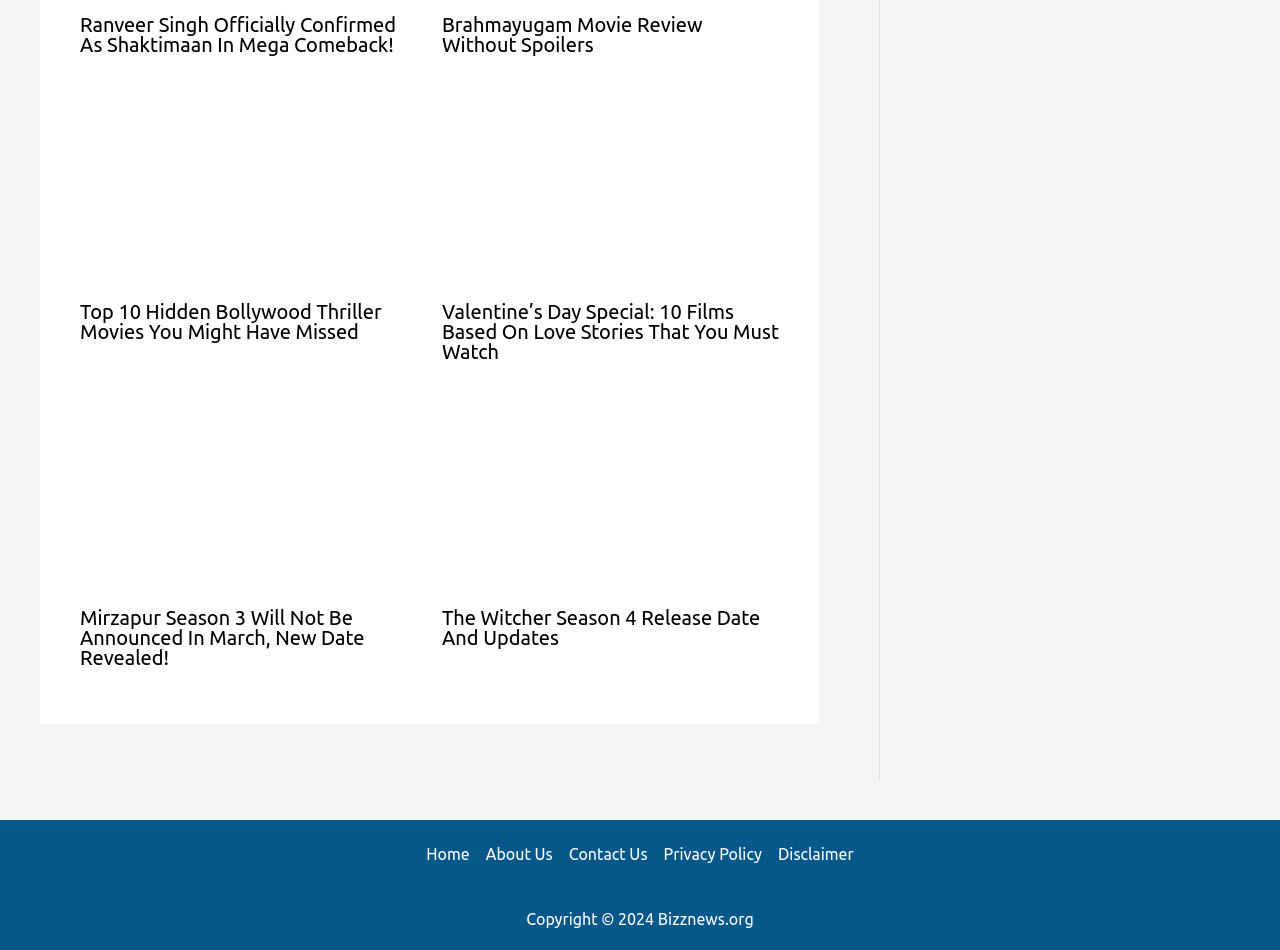Refer to the image and offer a detailed explanation in response to the question: What is the copyright year of the website?

The copyright year of the website is 2024, which can be seen at the bottom of the webpage in the text 'Copyright © 2024 Bizznews.org'.